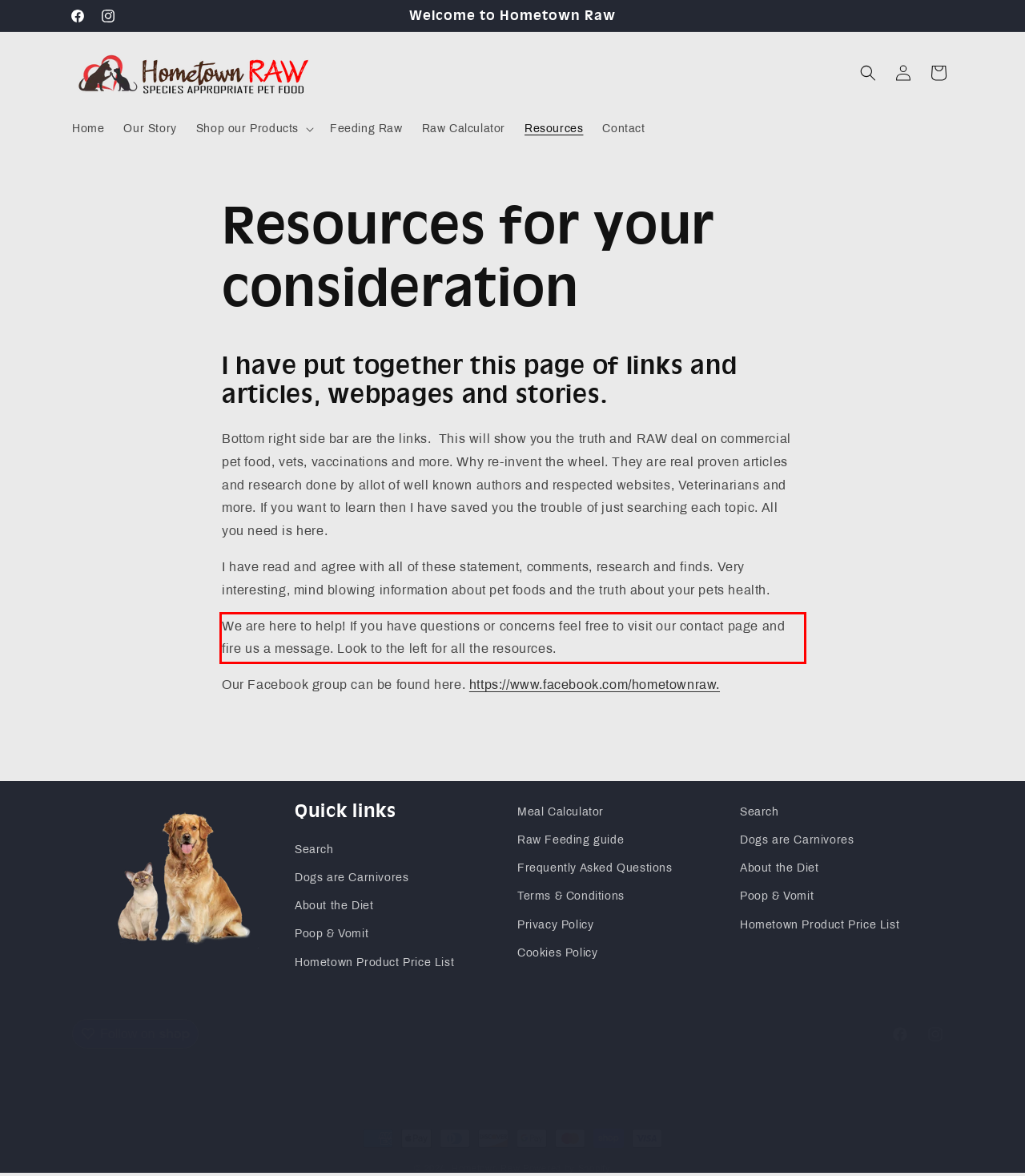Look at the provided screenshot of the webpage and perform OCR on the text within the red bounding box.

We are here to help! If you have questions or concerns feel free to visit our contact page and fire us a message. Look to the left for all the resources.